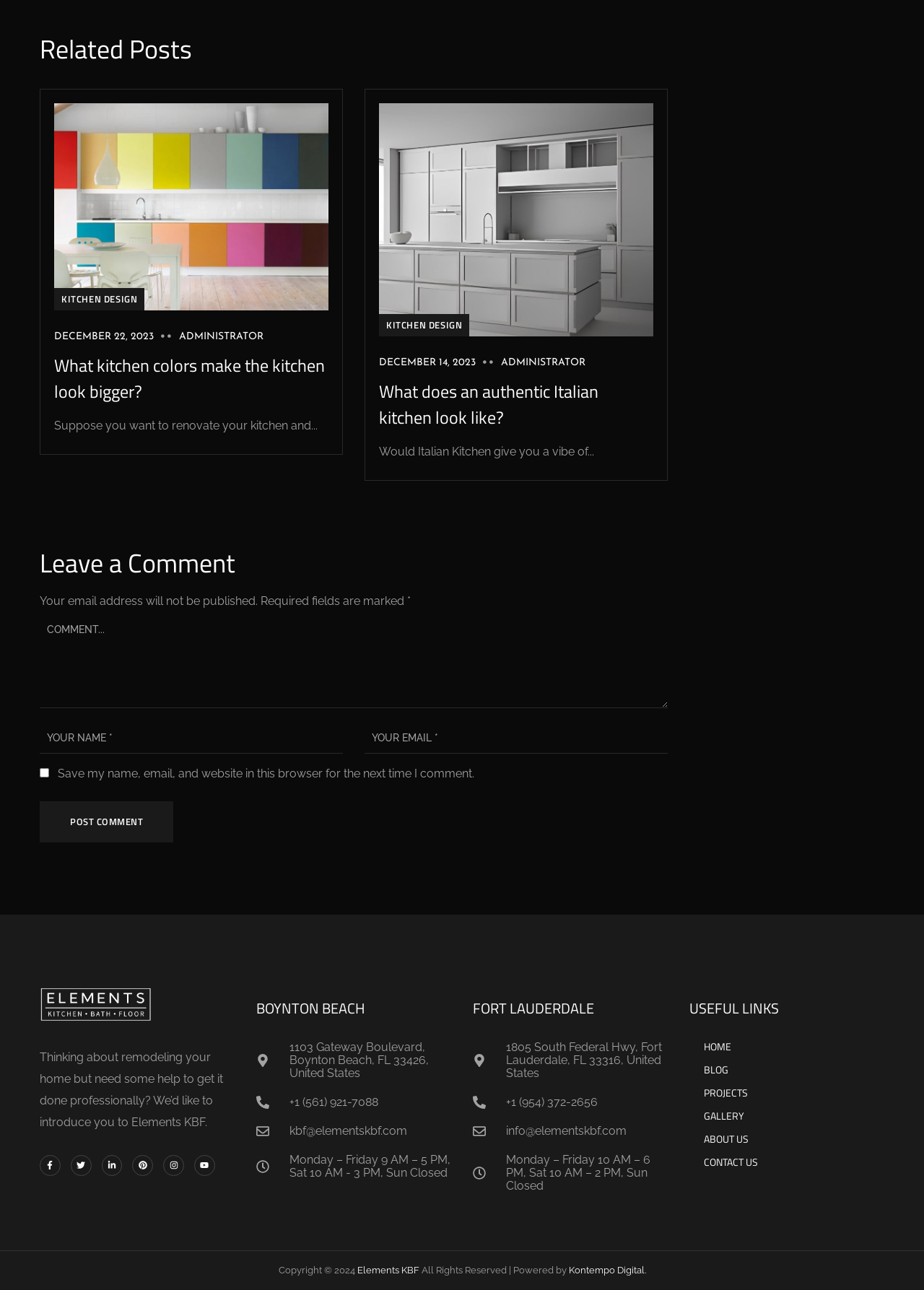Using the provided element description: "name="email" placeholder="YOUR EMAIL *"", determine the bounding box coordinates of the corresponding UI element in the screenshot.

[0.395, 0.56, 0.723, 0.584]